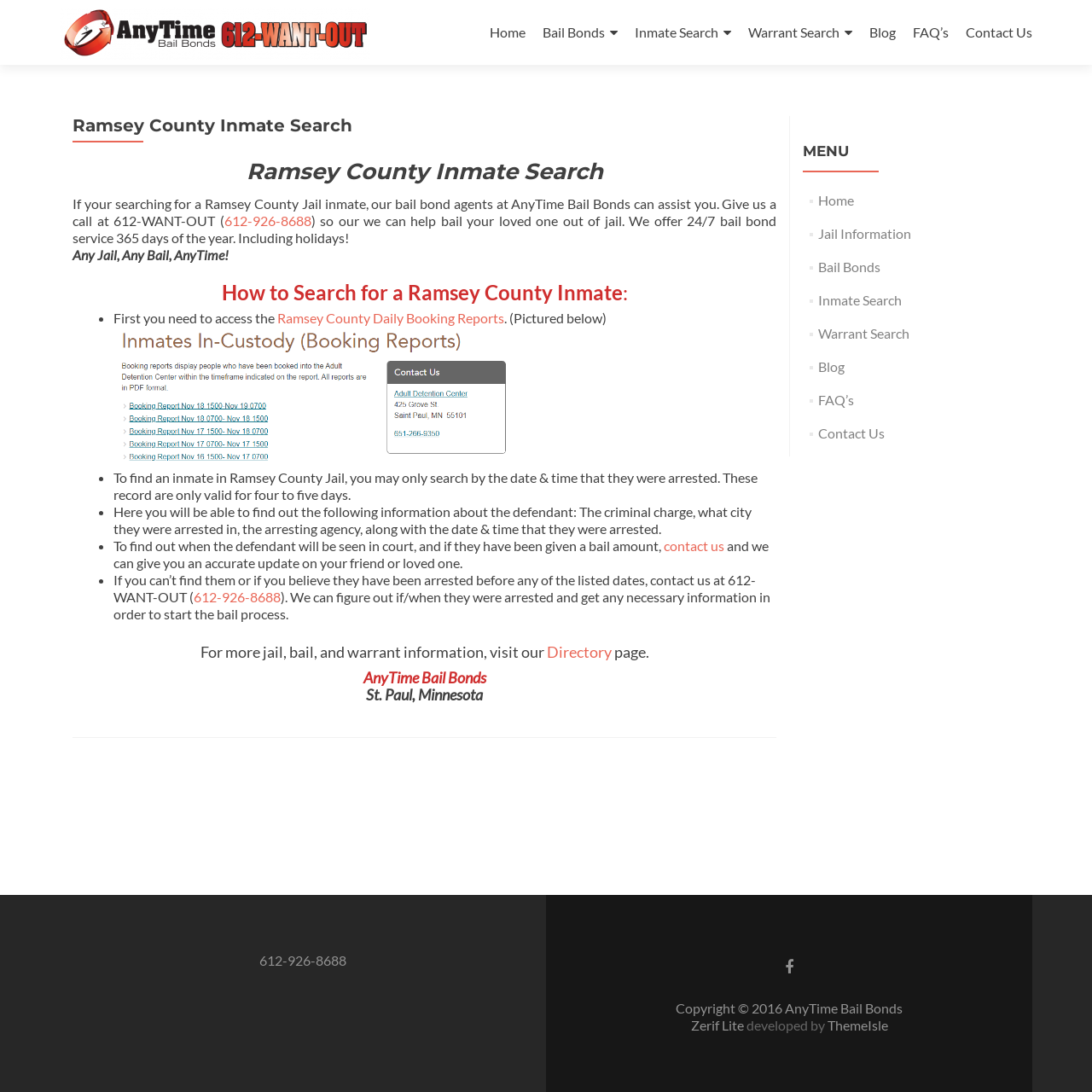Pinpoint the bounding box coordinates for the area that should be clicked to perform the following instruction: "Search for a Ramsey County Jail inmate".

[0.066, 0.106, 0.711, 0.676]